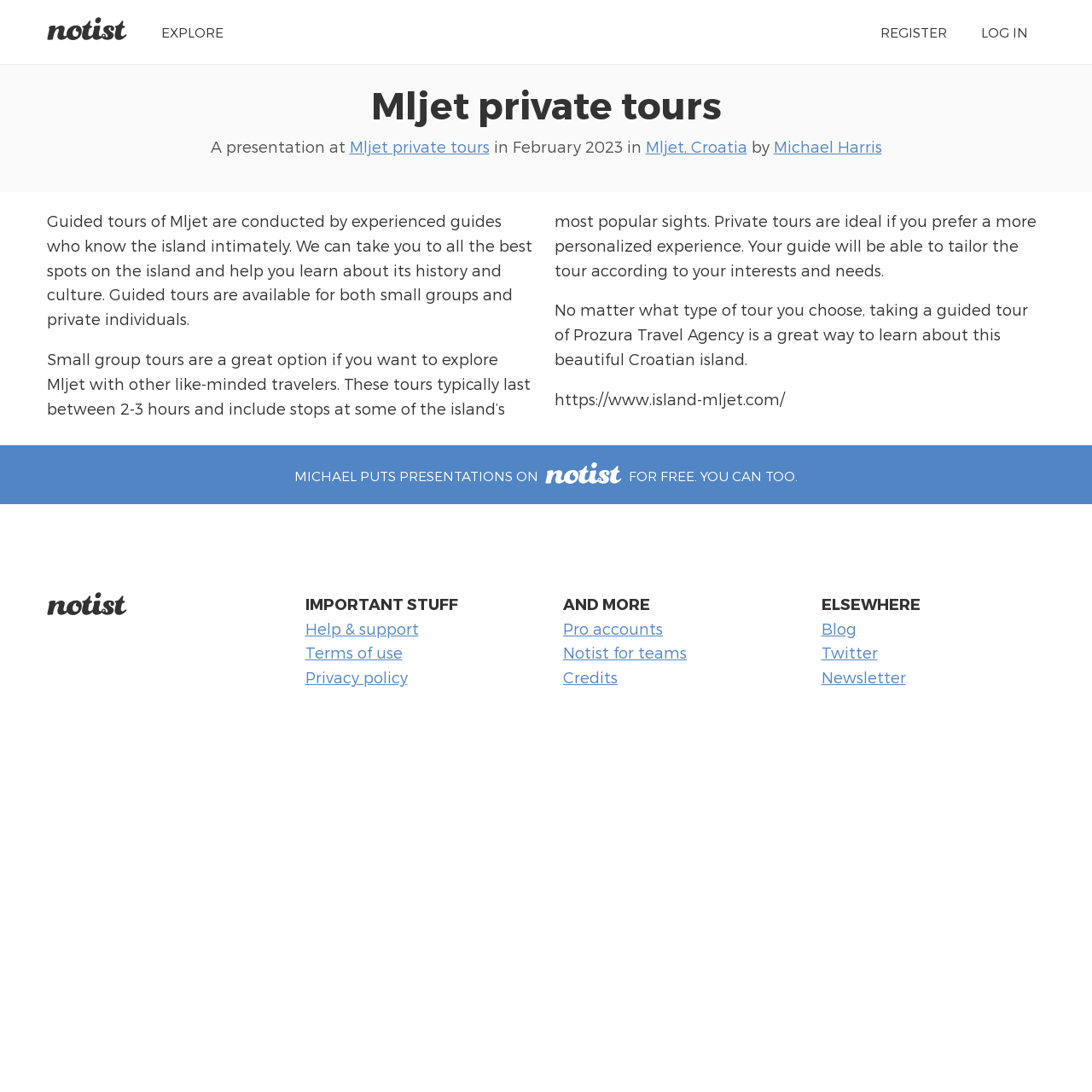Find the bounding box coordinates of the clickable area that will achieve the following instruction: "Read more about 'Our Services'".

None